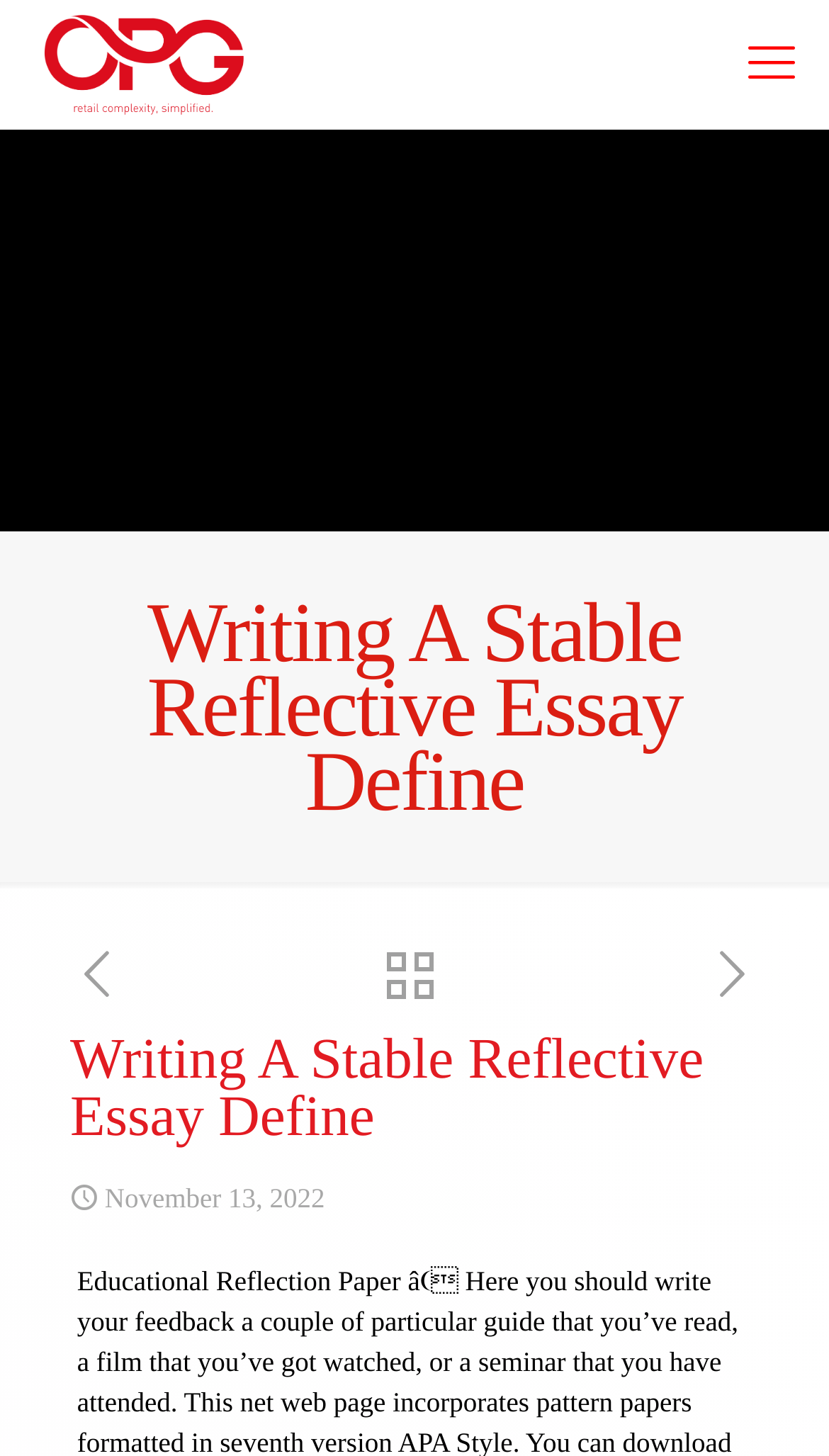What is the purpose of the link 'previous post'?
Relying on the image, give a concise answer in one word or a brief phrase.

To navigate to the previous post